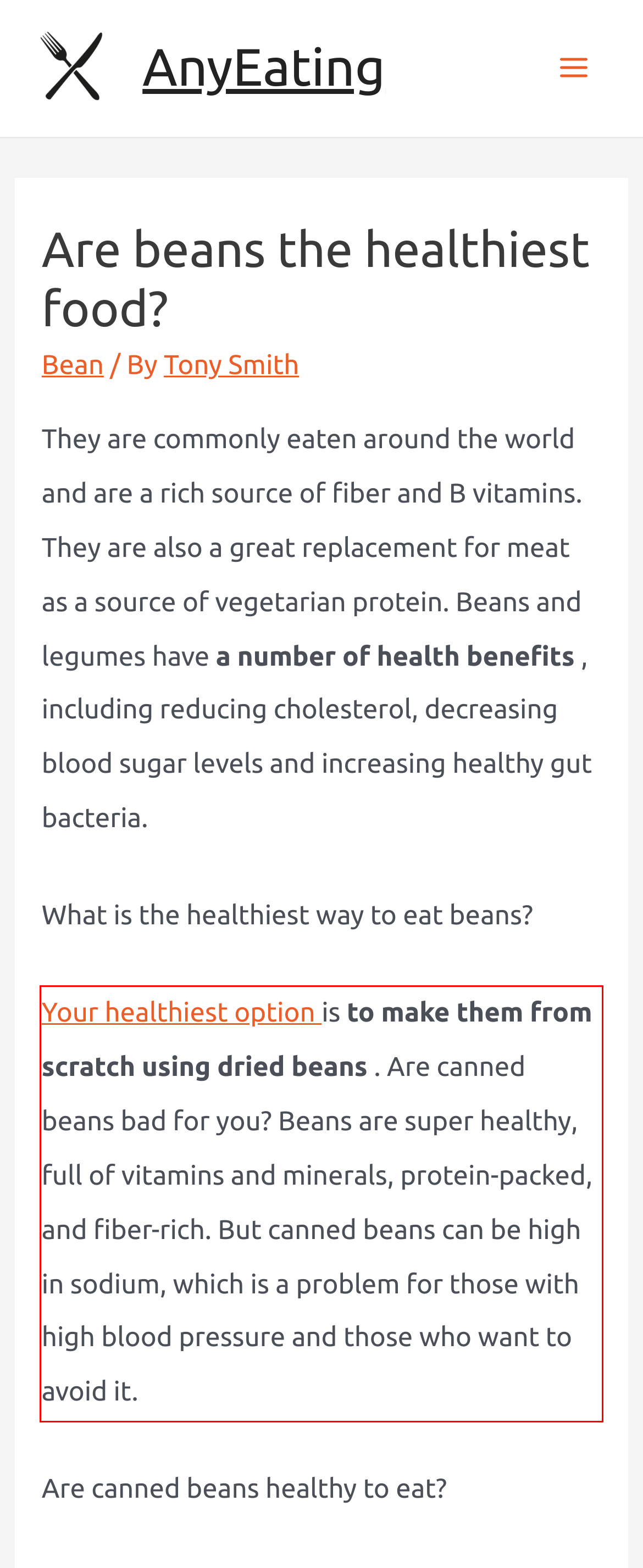Please identify and extract the text content from the UI element encased in a red bounding box on the provided webpage screenshot.

Your healthiest option is to make them from scratch using dried beans . Are canned beans bad for you? Beans are super healthy, full of vitamins and minerals, protein-packed, and fiber-rich. But canned beans can be high in sodium, which is a problem for those with high blood pressure and those who want to avoid it.